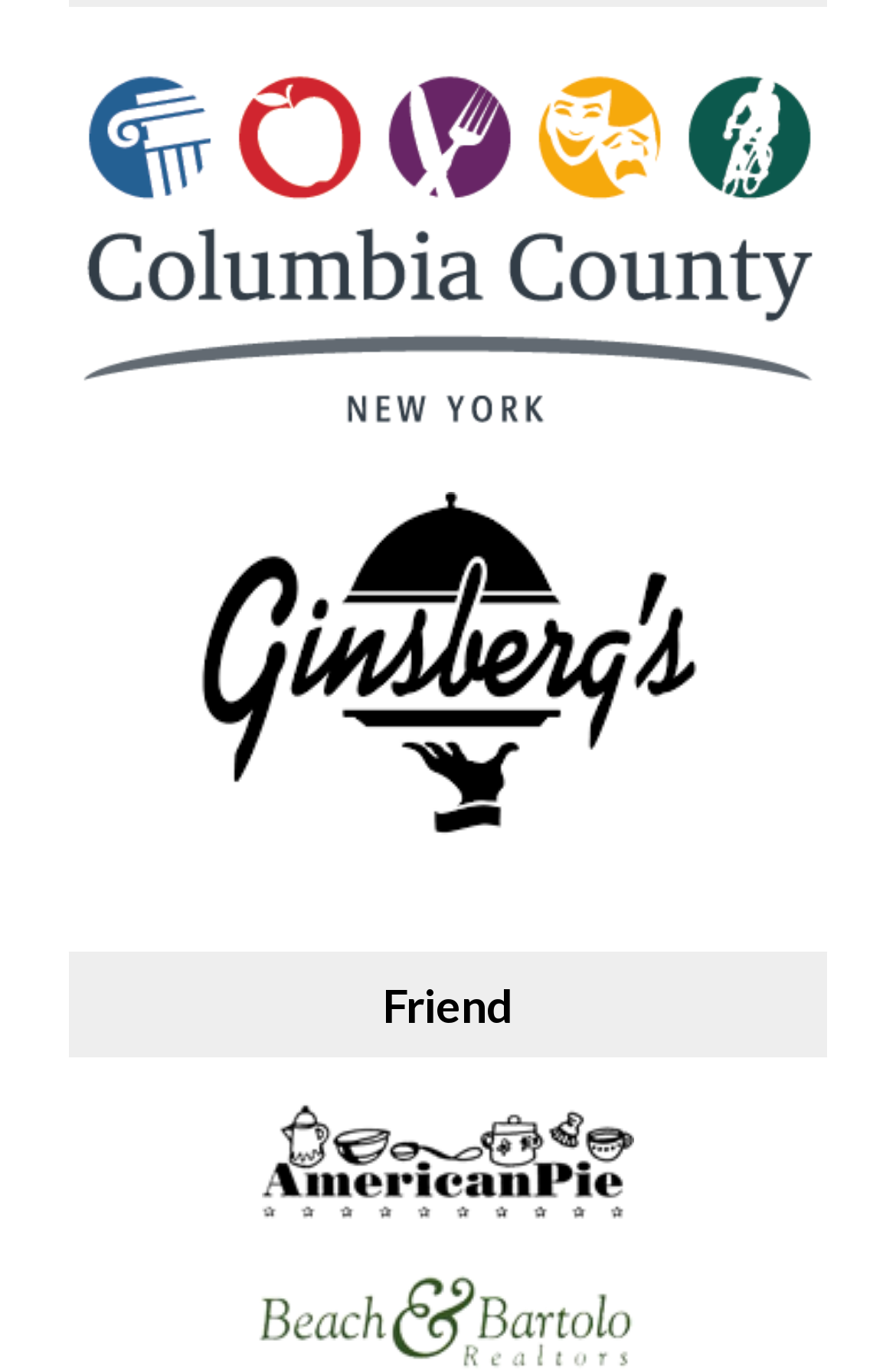Is the Ginsberg's Foods logo at the top of the page? Analyze the screenshot and reply with just one word or a short phrase.

No